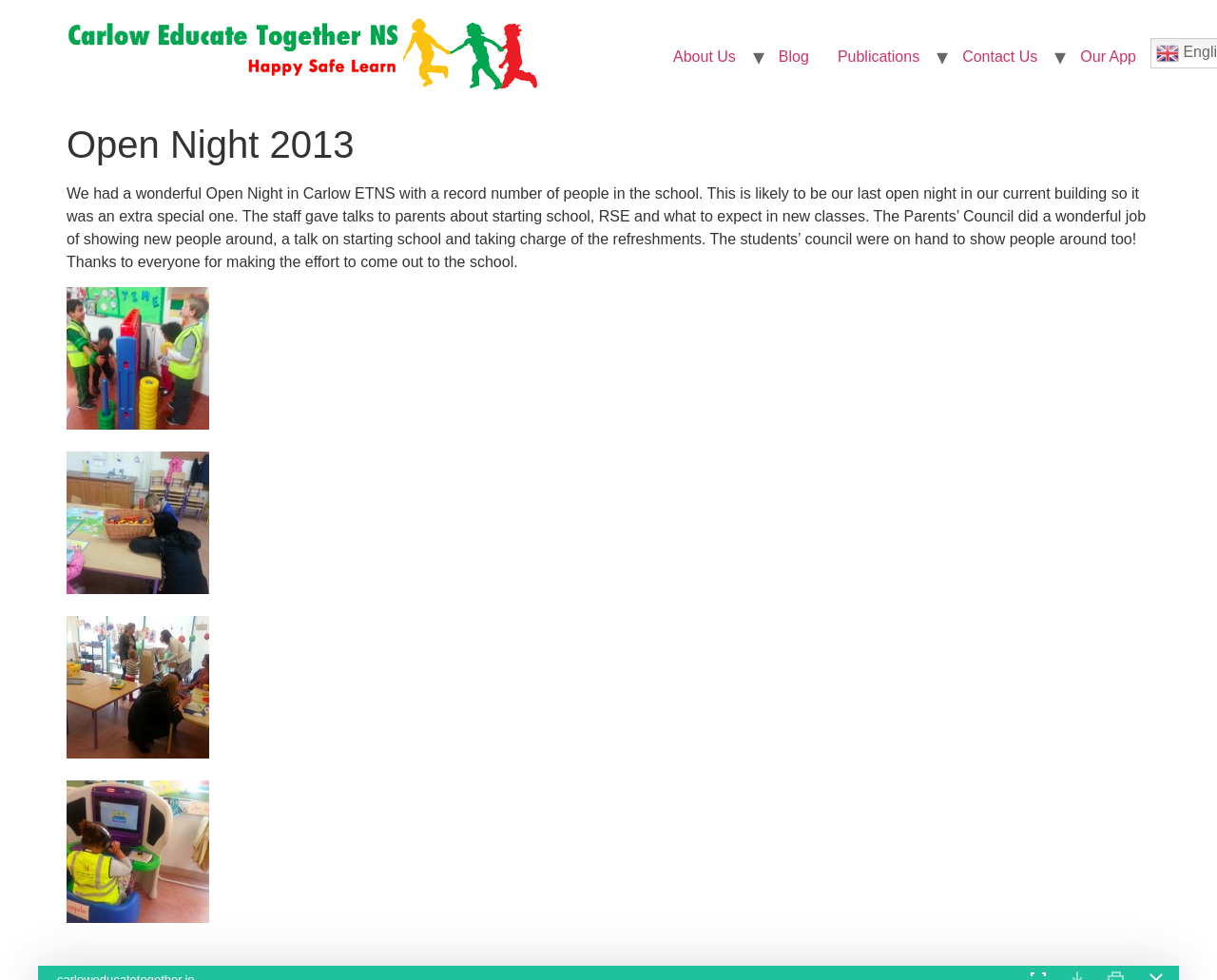Identify the coordinates of the bounding box for the element described below: "alt="Carlow Educate Together"". Return the coordinates as four float numbers between 0 and 1: [left, top, right, bottom].

[0.055, 0.016, 0.445, 0.101]